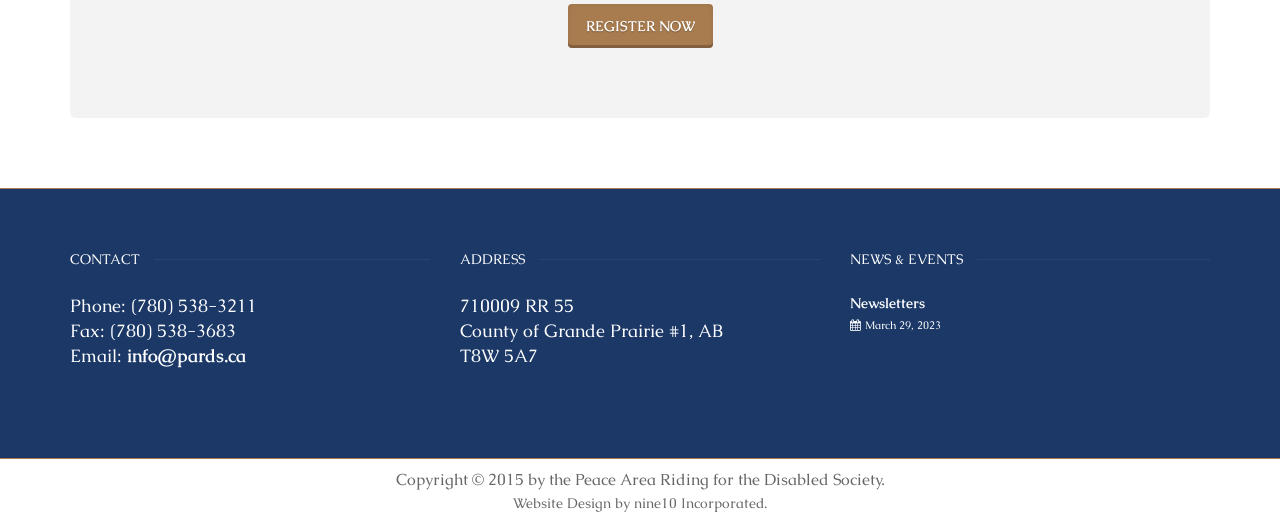Who designed the website?
From the image, respond with a single word or phrase.

nine10 Incorporated